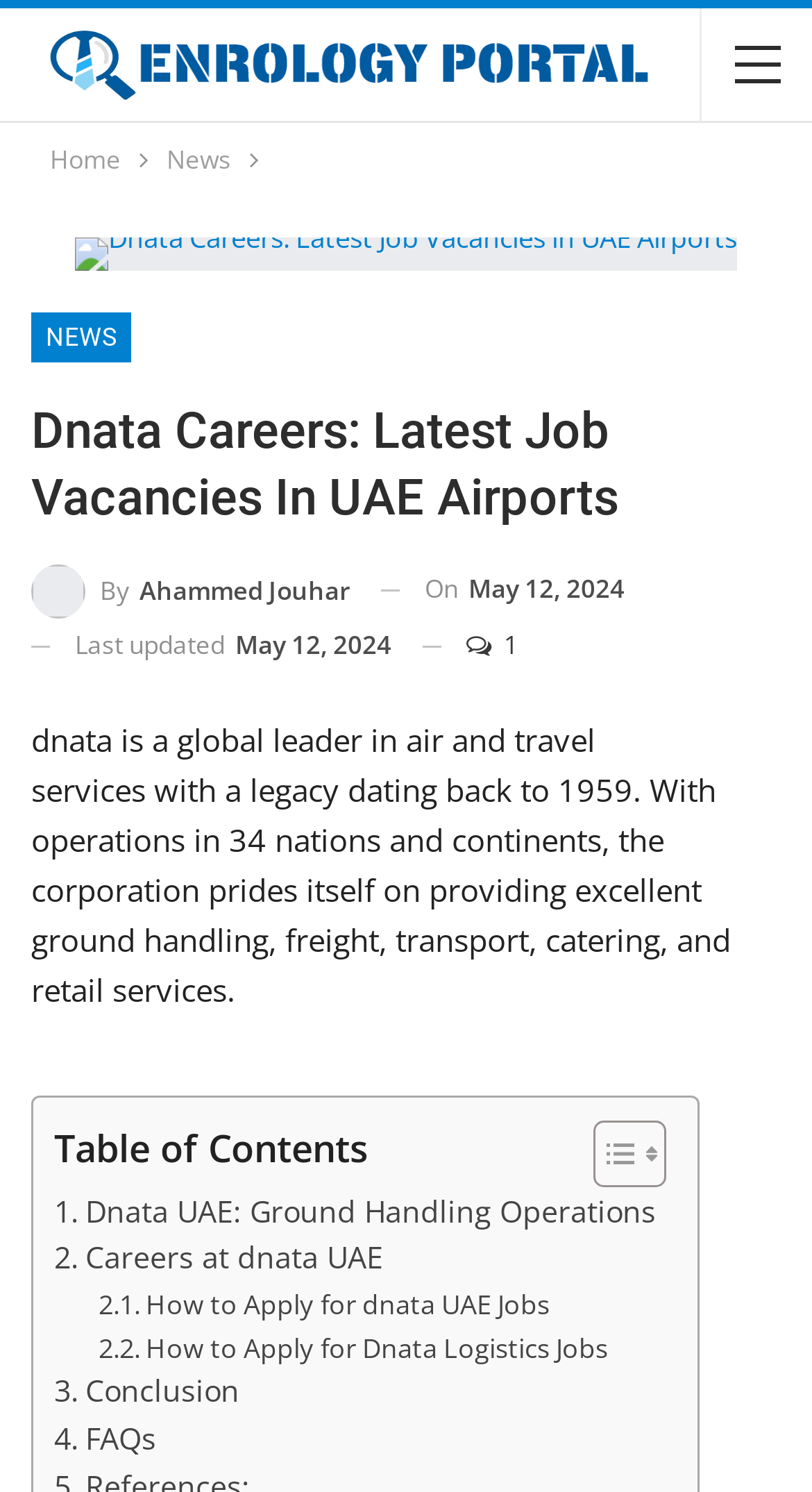What is the name of the job portal?
Based on the image, give a concise answer in the form of a single word or short phrase.

Enrology Job Portal